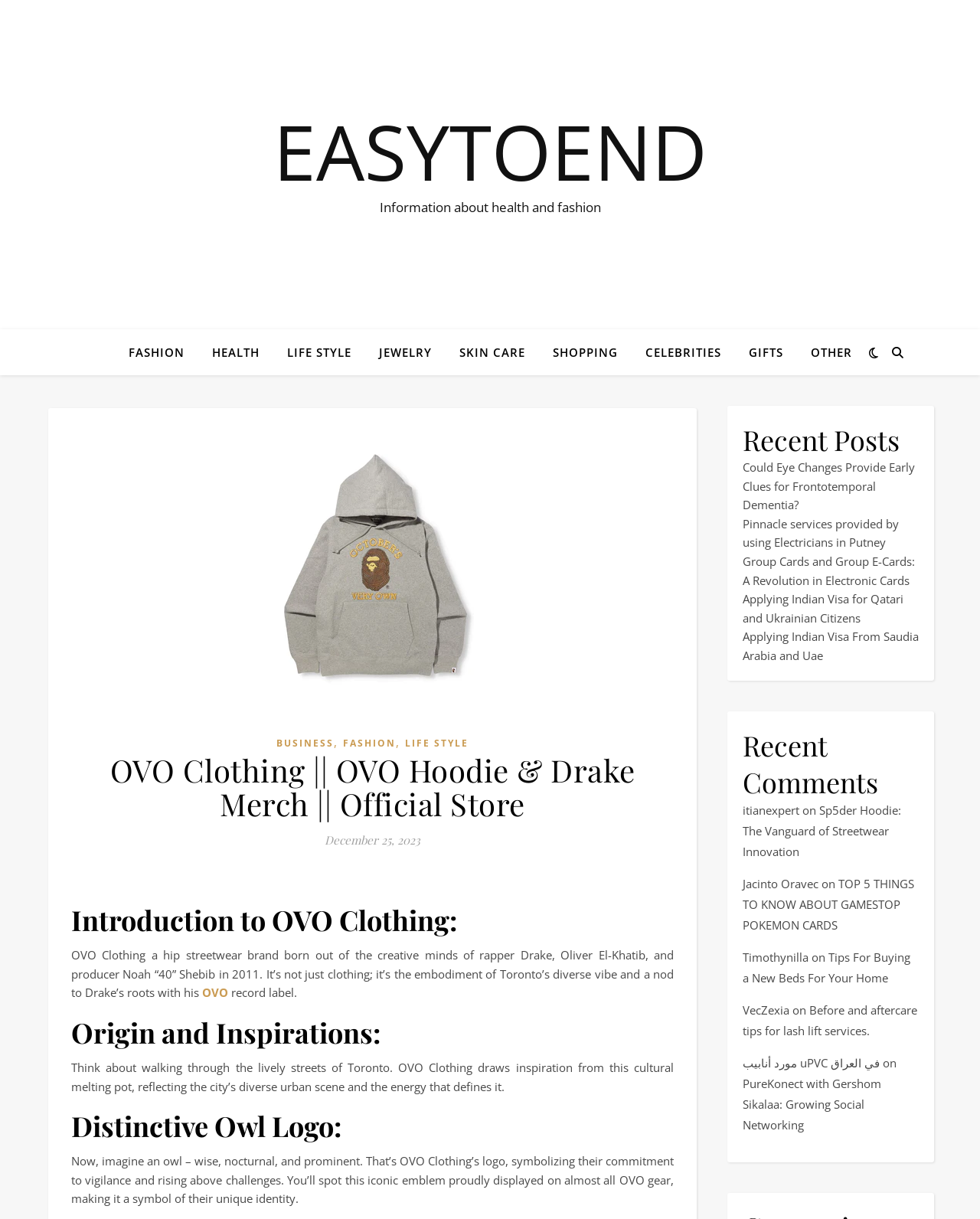Extract the main heading from the webpage content.

OVO Clothing || OVO Hoodie & Drake Merch || Official Store